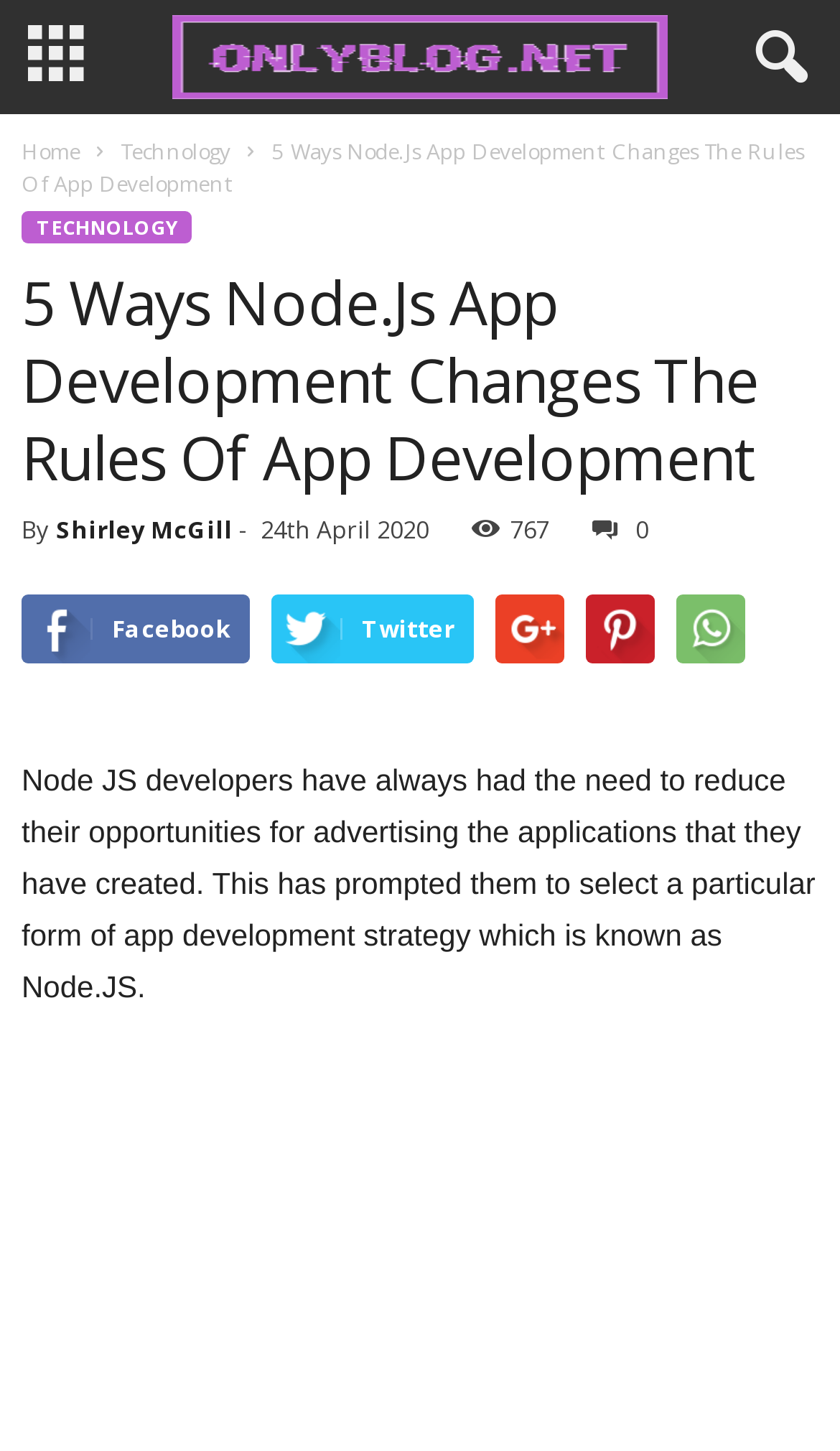How many views does the article have?
Answer the question with a single word or phrase derived from the image.

767